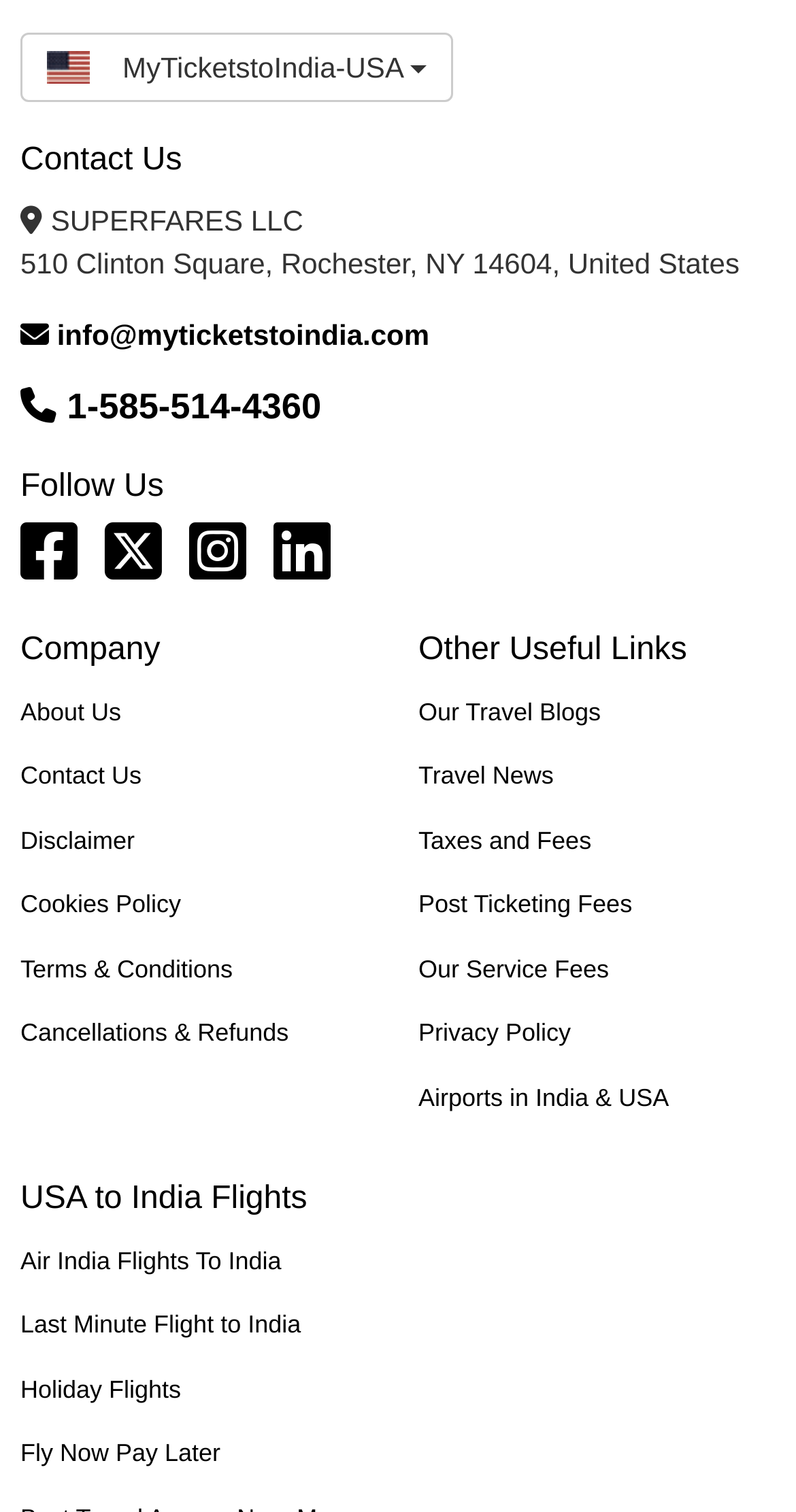What is the last link under 'USA to India Flights'?
Observe the image and answer the question with a one-word or short phrase response.

Fly Now Pay Later